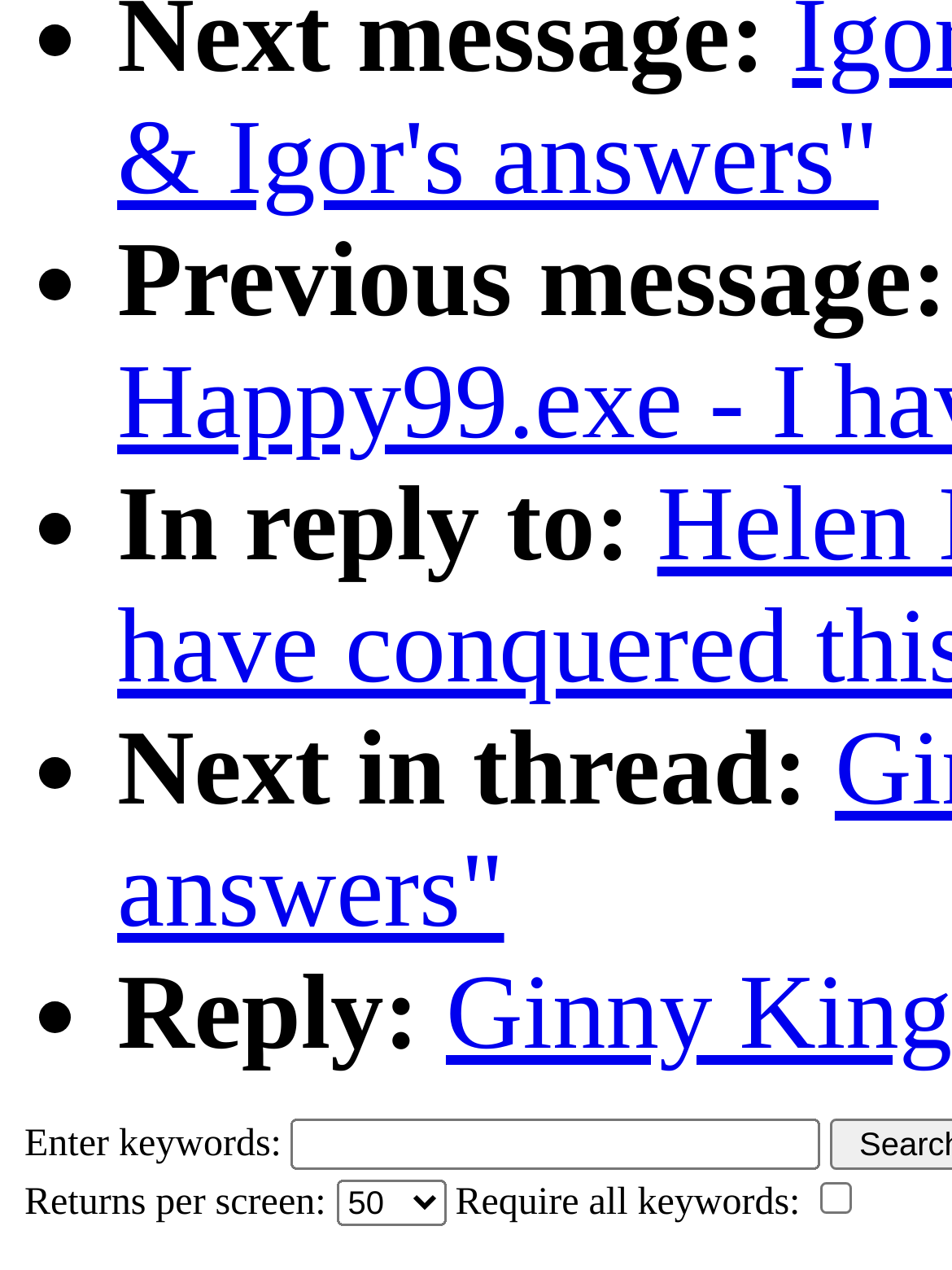What is the label of the second list item?
Give a single word or phrase answer based on the content of the image.

In reply to: